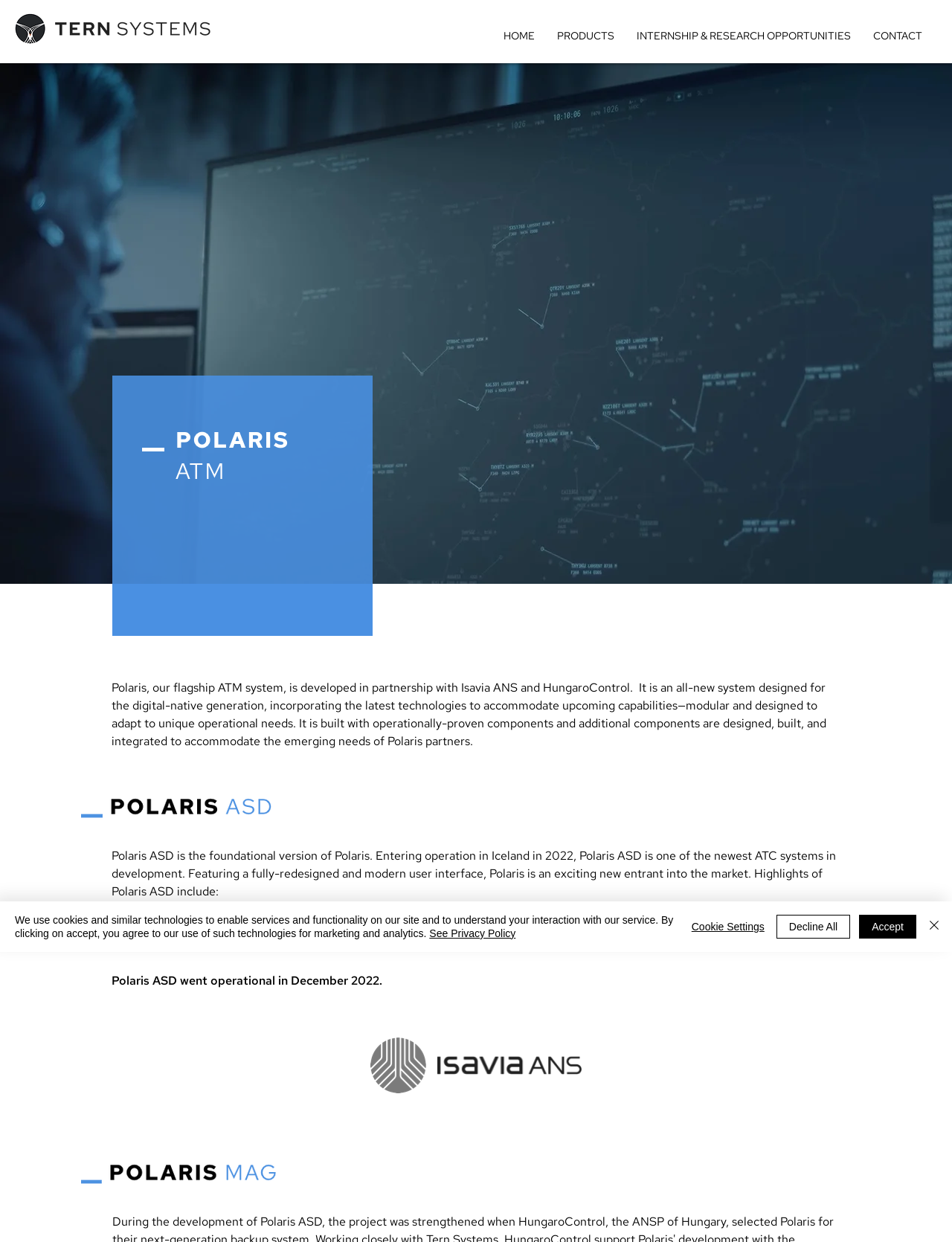Generate a comprehensive description of the contents of the webpage.

The webpage is about Tern Systems, a company based in Reykjavík, Iceland, that develops Air Traffic Management systems for the North Atlantic and East Asia. 

At the top left corner, there is a black logo of Tern Systems, which is an image of a crest. Next to the logo, there is a navigation menu with links to "HOME", "PRODUCTS", "INTERNSHIP & RESEARCH OPPORTUNITIES", and "CONTACT". 

Below the navigation menu, there is a large hero image that spans the entire width of the page, showcasing Polaris, the company's flagship ATM system. 

On the left side of the page, there is a section that describes Polaris, stating that it is an all-new system designed for the digital-native generation, incorporating the latest technologies to accommodate upcoming capabilities. This section also mentions that Polaris is built with operationally-proven components and additional components are designed, built, and integrated to accommodate the emerging needs of Polaris partners.

To the right of this section, there is an image of Orion, a creator of Polaris. 

Below the Polaris description, there is another section that highlights the features of Polaris ASD, a foundational version of Polaris. This section mentions that Polaris ASD features a fully-redesigned and modern user interface, and lists some of its key features, including persistent and dismissible system status dialogs, native 4K resolution and 3D-accelerated maps, and a highly-performant user interface design for expansion. 

There is also a mention that Polaris ASD went operational in December 2022. 

On the right side of this section, there is an image of Isavia ANS, one of the partners of Tern Systems. 

At the bottom of the page, there is a call-to-action link to "Explore Careers at Tern". 

Finally, there is a cookie policy alert at the bottom of the page, which informs users that the website uses cookies and similar technologies for marketing and analytics. The alert provides options to accept, decline, or customize cookie settings.